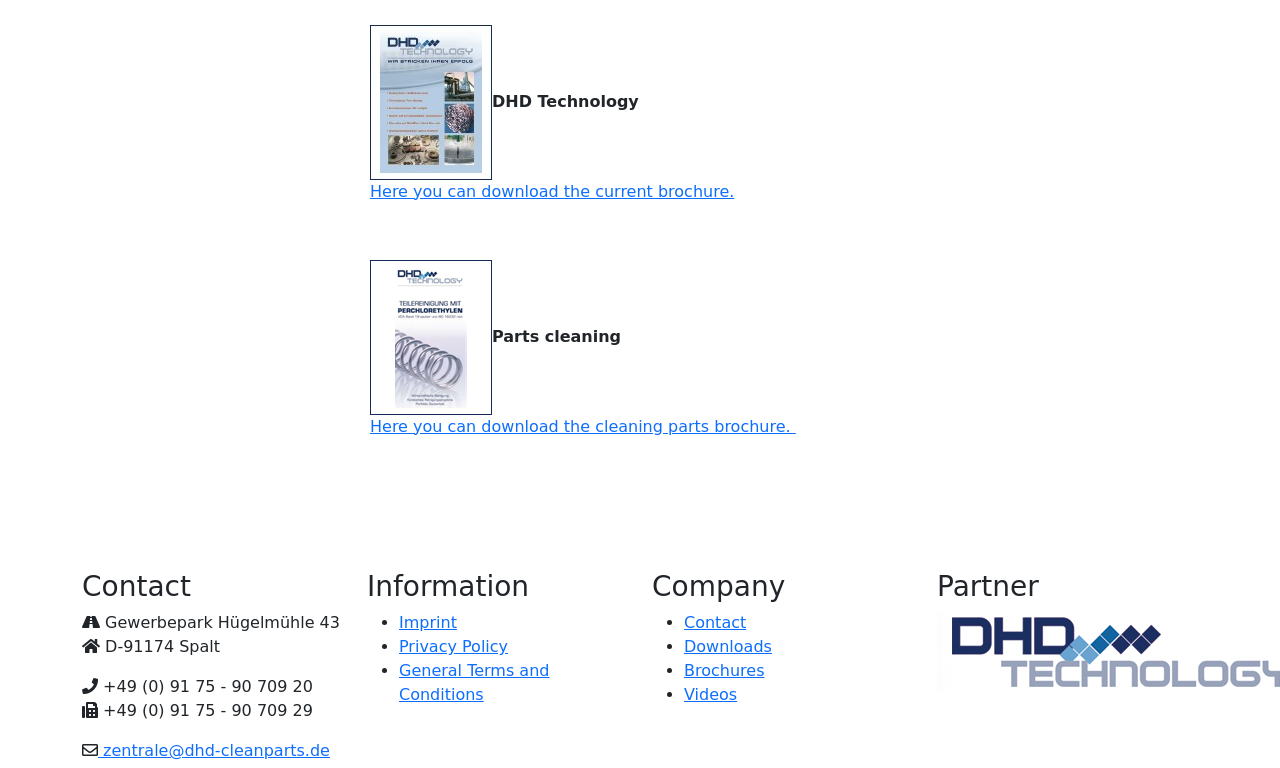Please examine the image and answer the question with a detailed explanation:
What are the categories under 'Information'?

The categories under 'Information' are obtained from the links 'Imprint', 'Privacy Policy', and 'General Terms and Conditions' under the 'Information' heading, which are likely to be related to the company's information and policies.